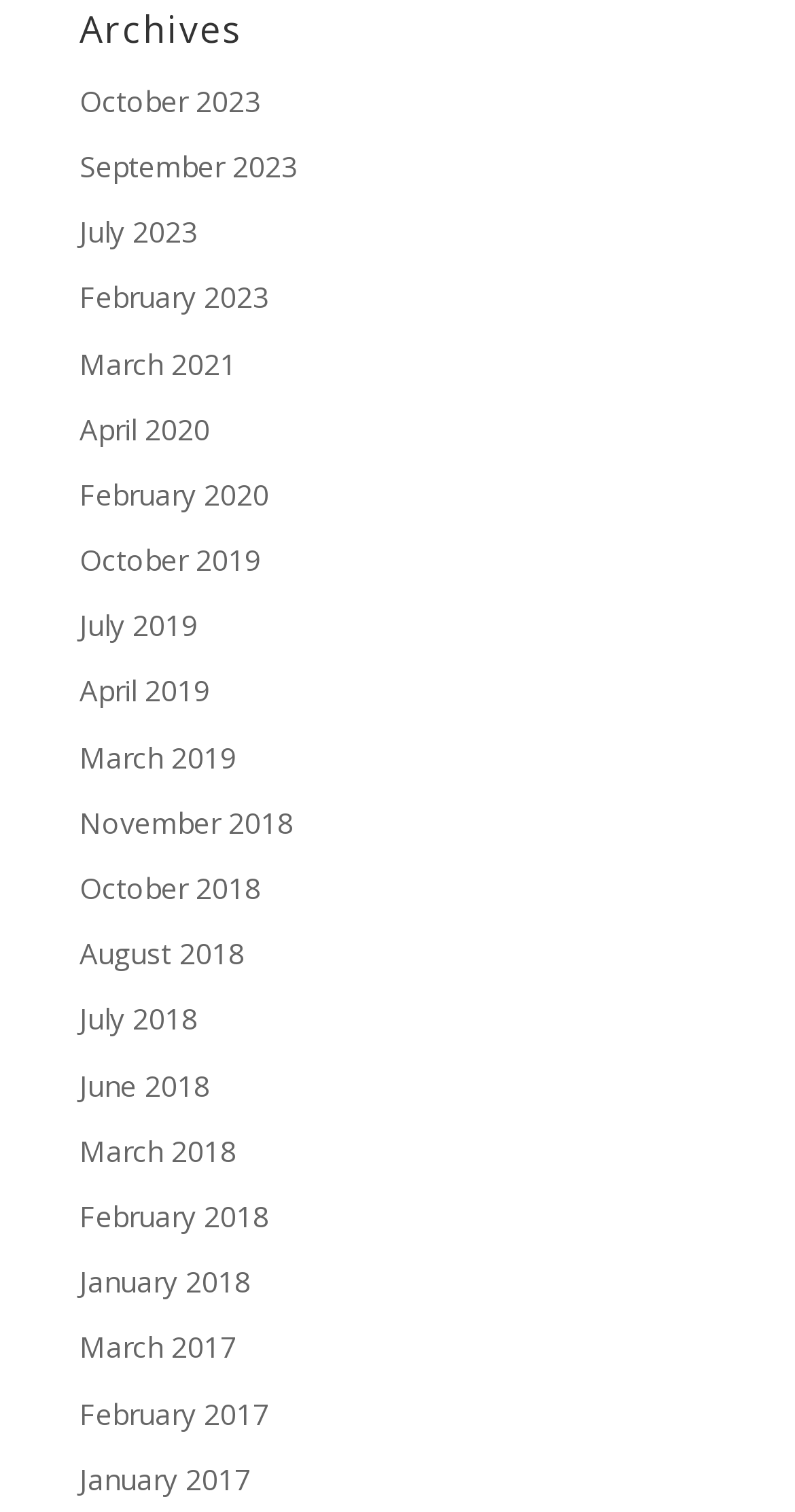How many archives are available for 2023?
Refer to the screenshot and respond with a concise word or phrase.

4